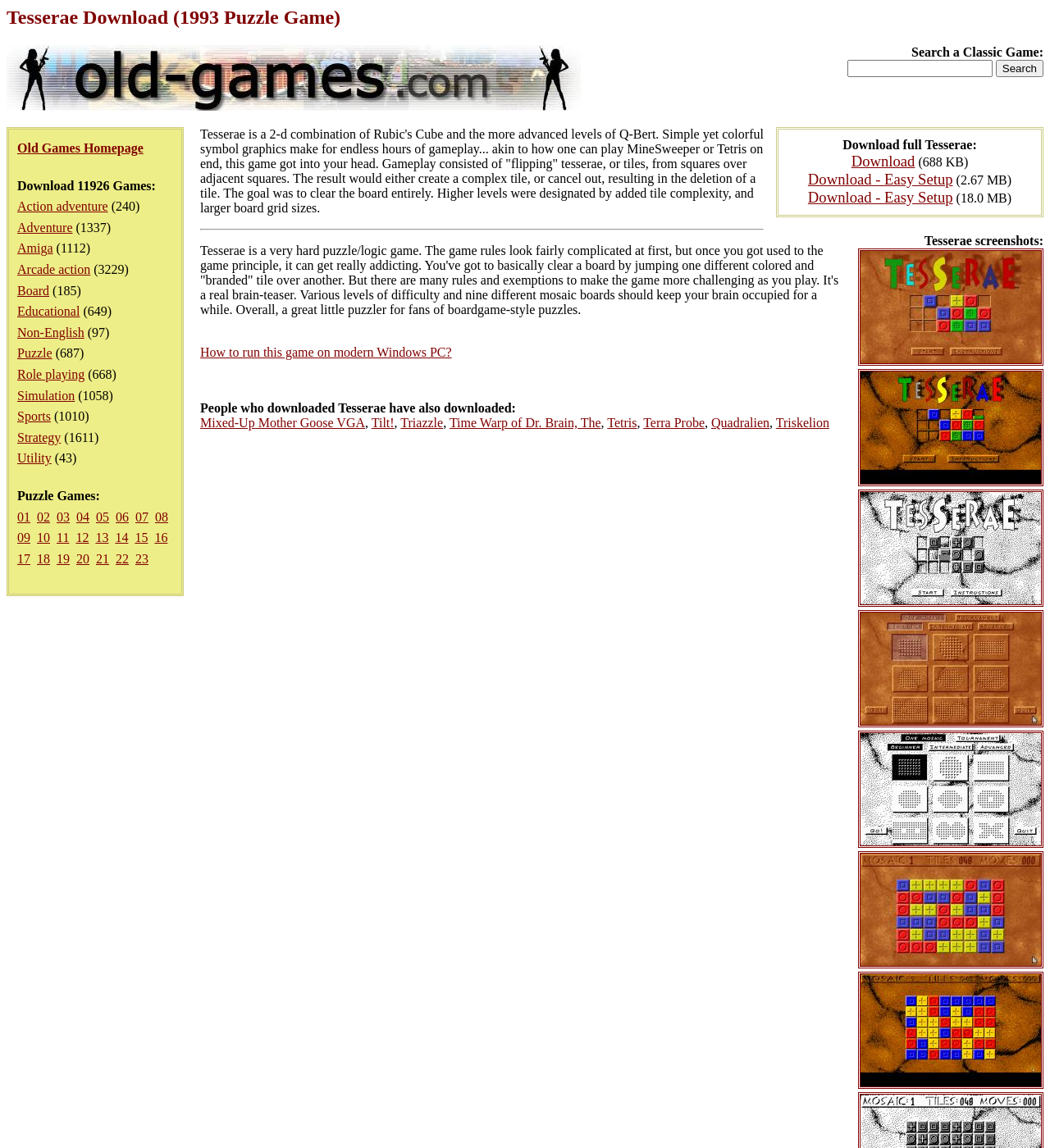How many screenshots of Tesserae are available?
Using the information from the image, provide a comprehensive answer to the question.

I counted the number of screenshots of Tesserae by looking at the links 'Tesserae screenshot #1', 'Tesserae screenshot #2', 'Tesserae screenshot #3', and 'Tesserae screenshot #4' which are located at the bottom of the webpage.